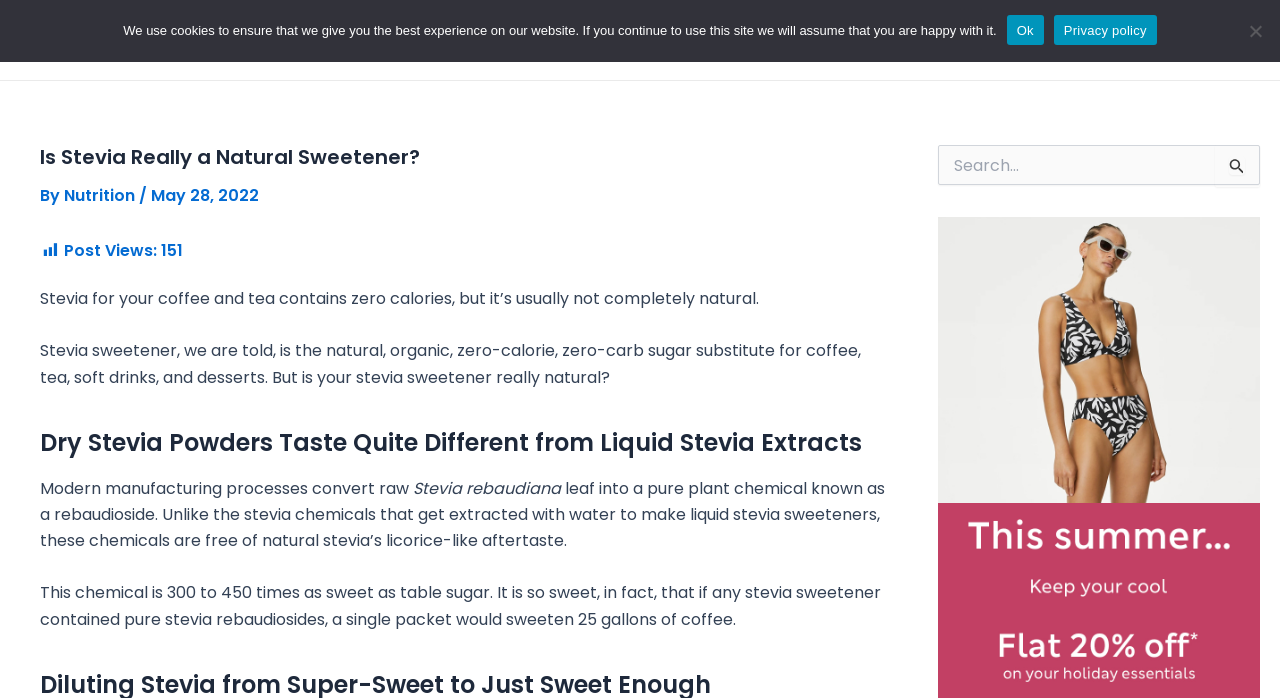Determine the main headline of the webpage and provide its text.

Is Stevia Really a Natural Sweetener?